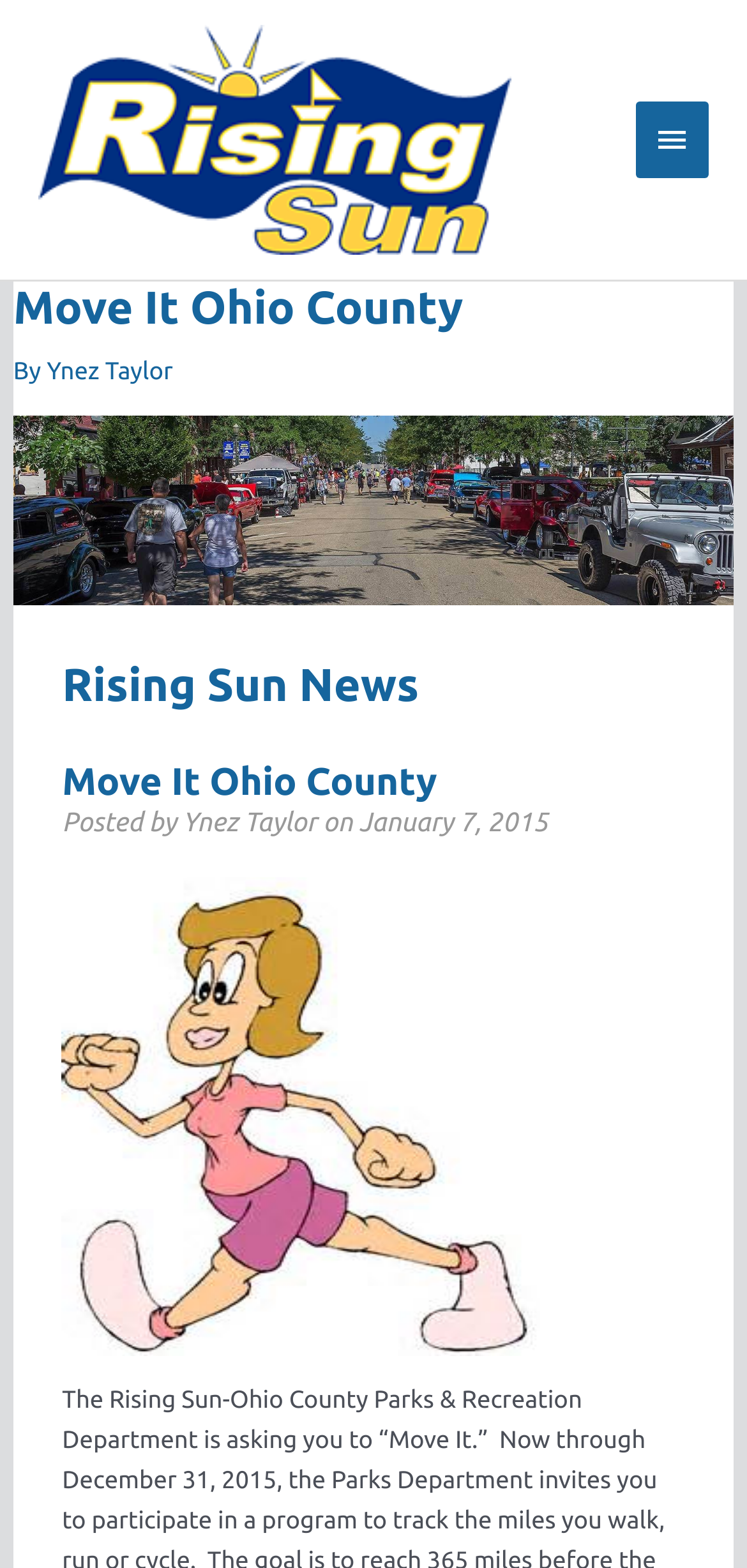Using the elements shown in the image, answer the question comprehensively: What is the subject of the large photo?

I inferred the answer by examining the image description 'Large photo of Rising Sun', which suggests that the photo is related to Rising Sun.